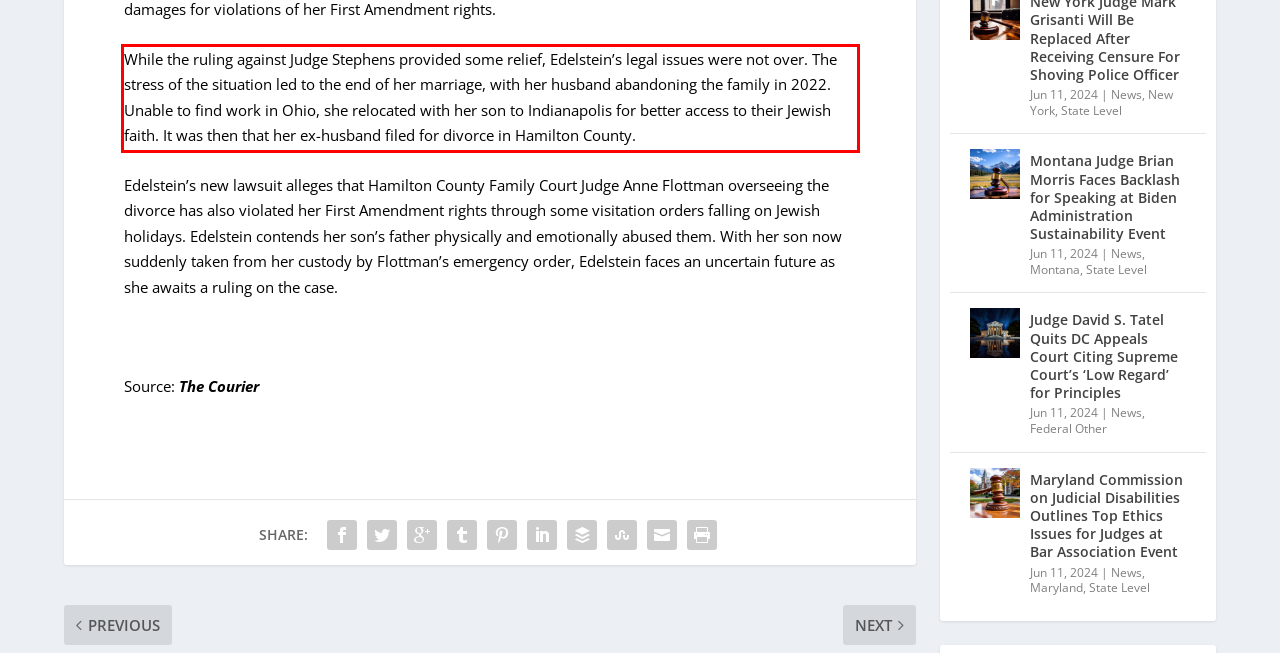View the screenshot of the webpage and identify the UI element surrounded by a red bounding box. Extract the text contained within this red bounding box.

While the ruling against Judge Stephens provided some relief, Edelstein’s legal issues were not over. The stress of the situation led to the end of her marriage, with her husband abandoning the family in 2022. Unable to find work in Ohio, she relocated with her son to Indianapolis for better access to their Jewish faith. It was then that her ex-husband filed for divorce in Hamilton County.